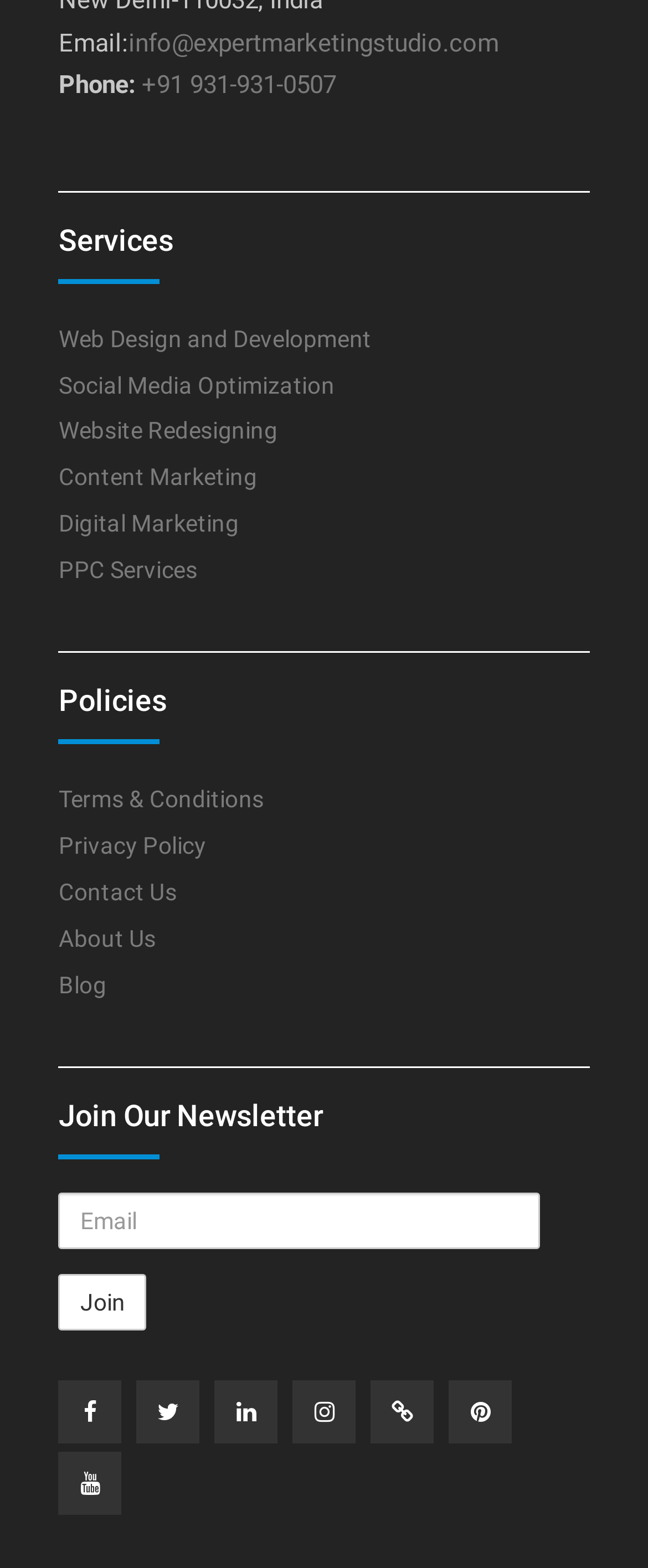Find the bounding box coordinates corresponding to the UI element with the description: "Digital Marketing". The coordinates should be formatted as [left, top, right, bottom], with values as floats between 0 and 1.

[0.091, 0.325, 0.369, 0.342]